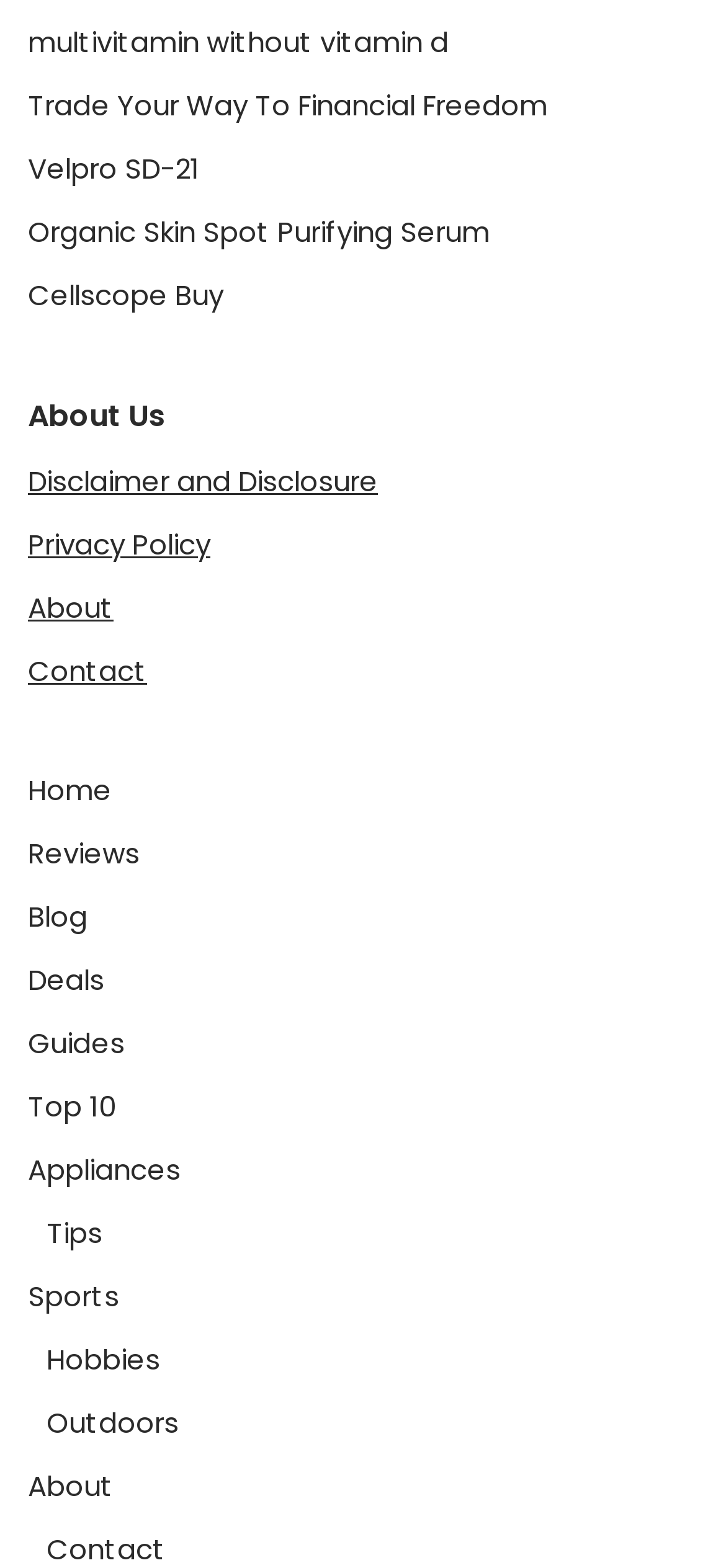Please determine the bounding box coordinates of the section I need to click to accomplish this instruction: "visit the blog page".

[0.038, 0.572, 0.121, 0.597]